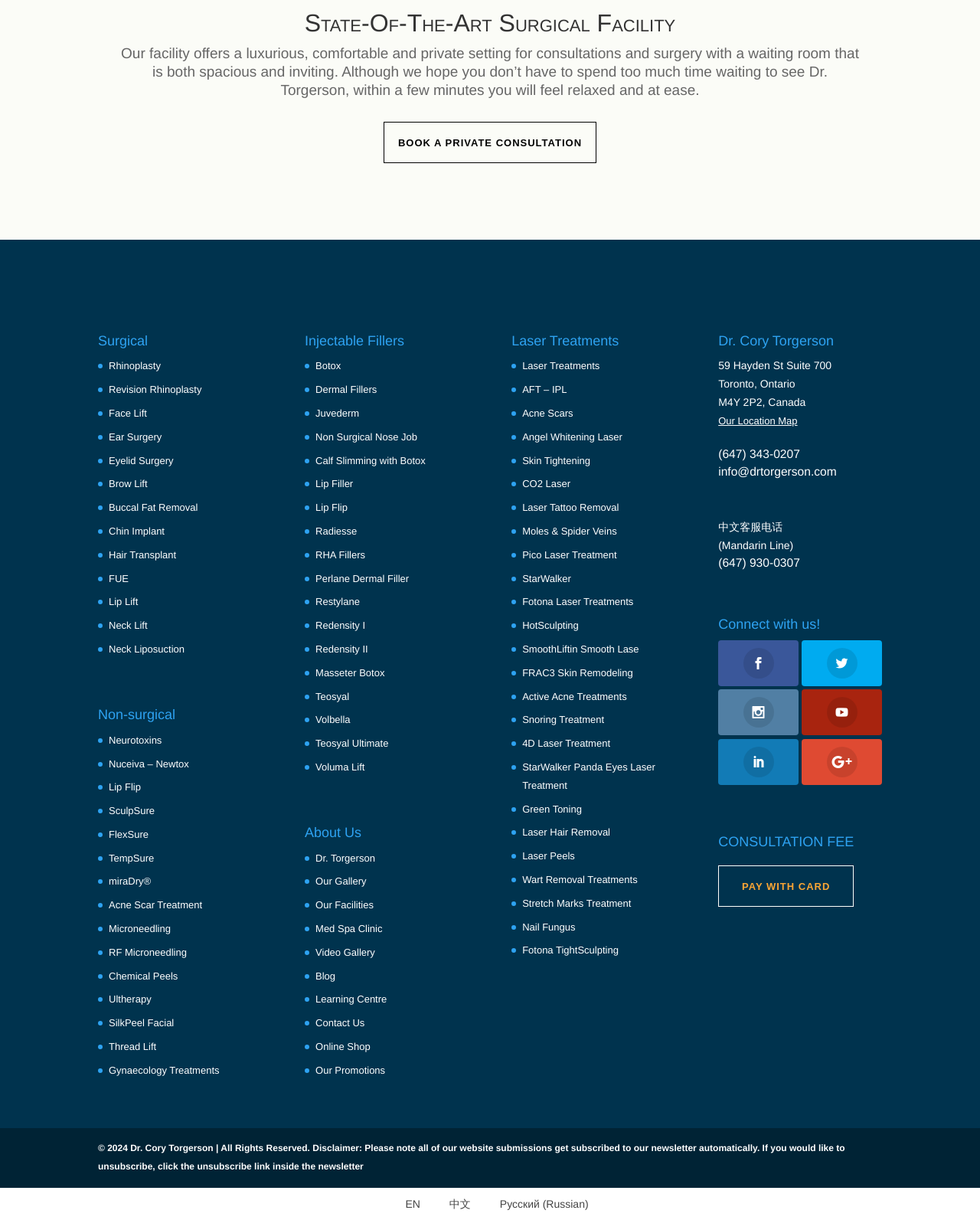What is the name of the doctor mentioned on the webpage? Examine the screenshot and reply using just one word or a brief phrase.

Dr. Torgerson